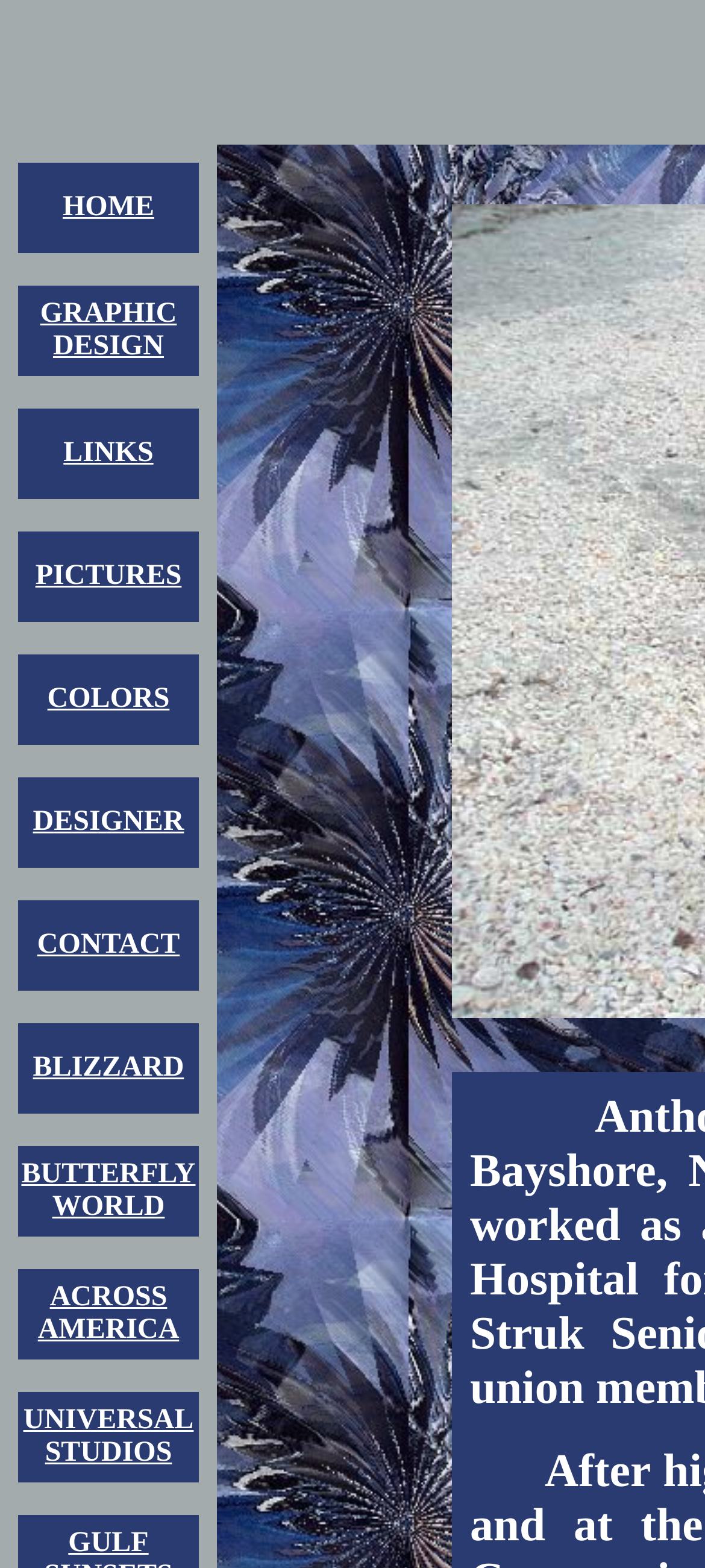Locate the bounding box coordinates of the area that needs to be clicked to fulfill the following instruction: "visit GRAPHIC DESIGN page". The coordinates should be in the format of four float numbers between 0 and 1, namely [left, top, right, bottom].

[0.057, 0.19, 0.251, 0.231]